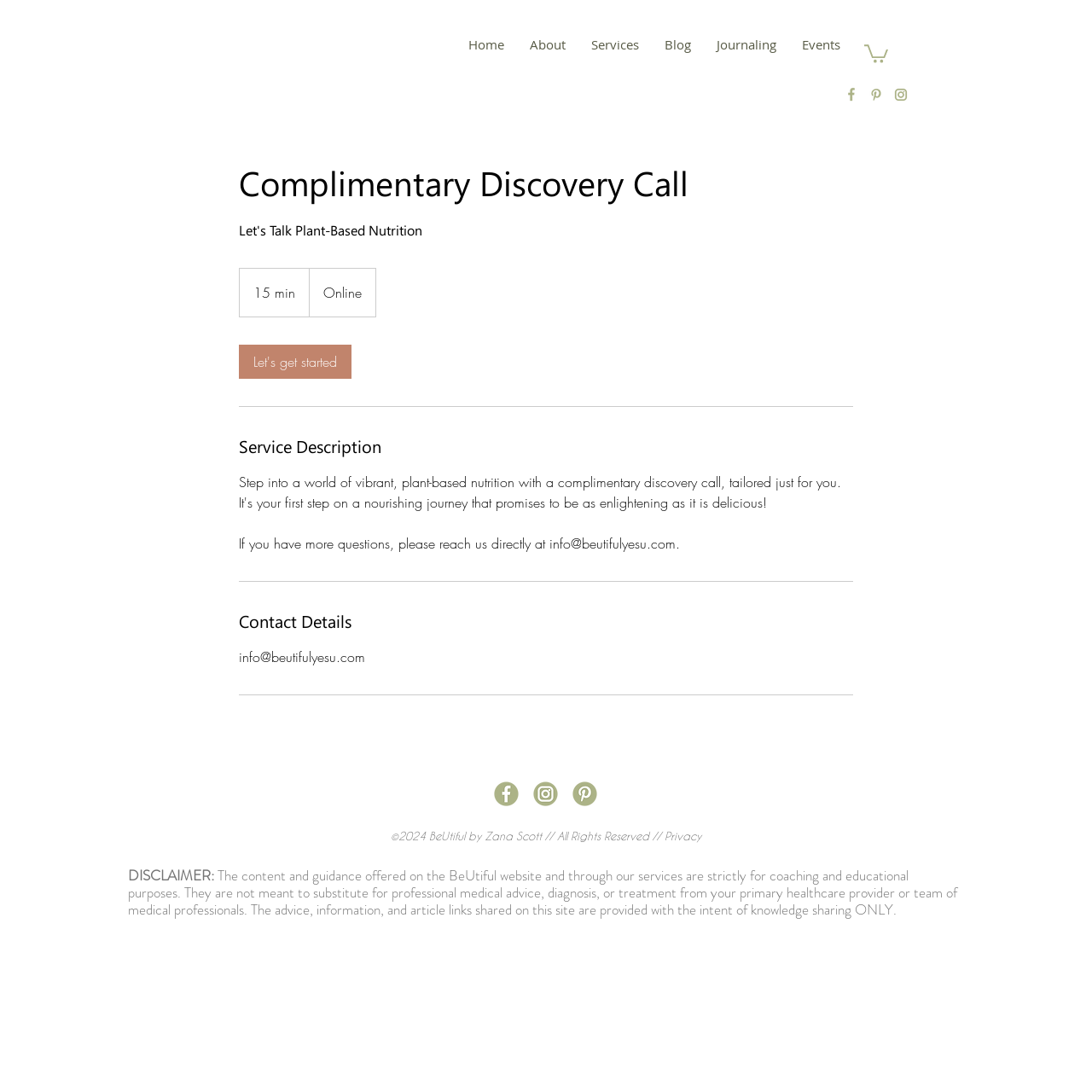Please identify the bounding box coordinates of the area I need to click to accomplish the following instruction: "Click the 'About' link".

[0.473, 0.029, 0.53, 0.052]